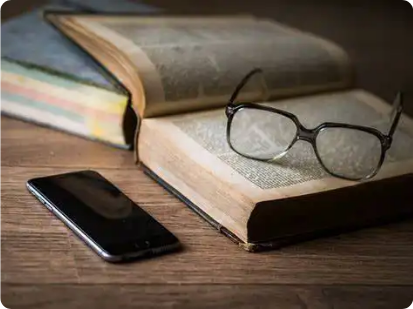Break down the image into a detailed narrative.

The image depicts a serene and thoughtful setting, featuring an open book, a pair of reading glasses, and a smartphone resting on a rustic wooden surface. The pages of the book are slightly worn, suggesting it has been well-used, while the glasses, with their classic design, add a touch of nostalgia and the importance of reading. The smartphone contrasts with the traditional book, representing modern technology's role in accessing information and entertainment. This juxtaposition highlights the evolving landscape of media consumption, particularly in relation to the changes brought about by significant mergers in the streaming industry, such as the Warner Bros and Discovery merger, which reflects broader shifts in user preferences and market dynamics.